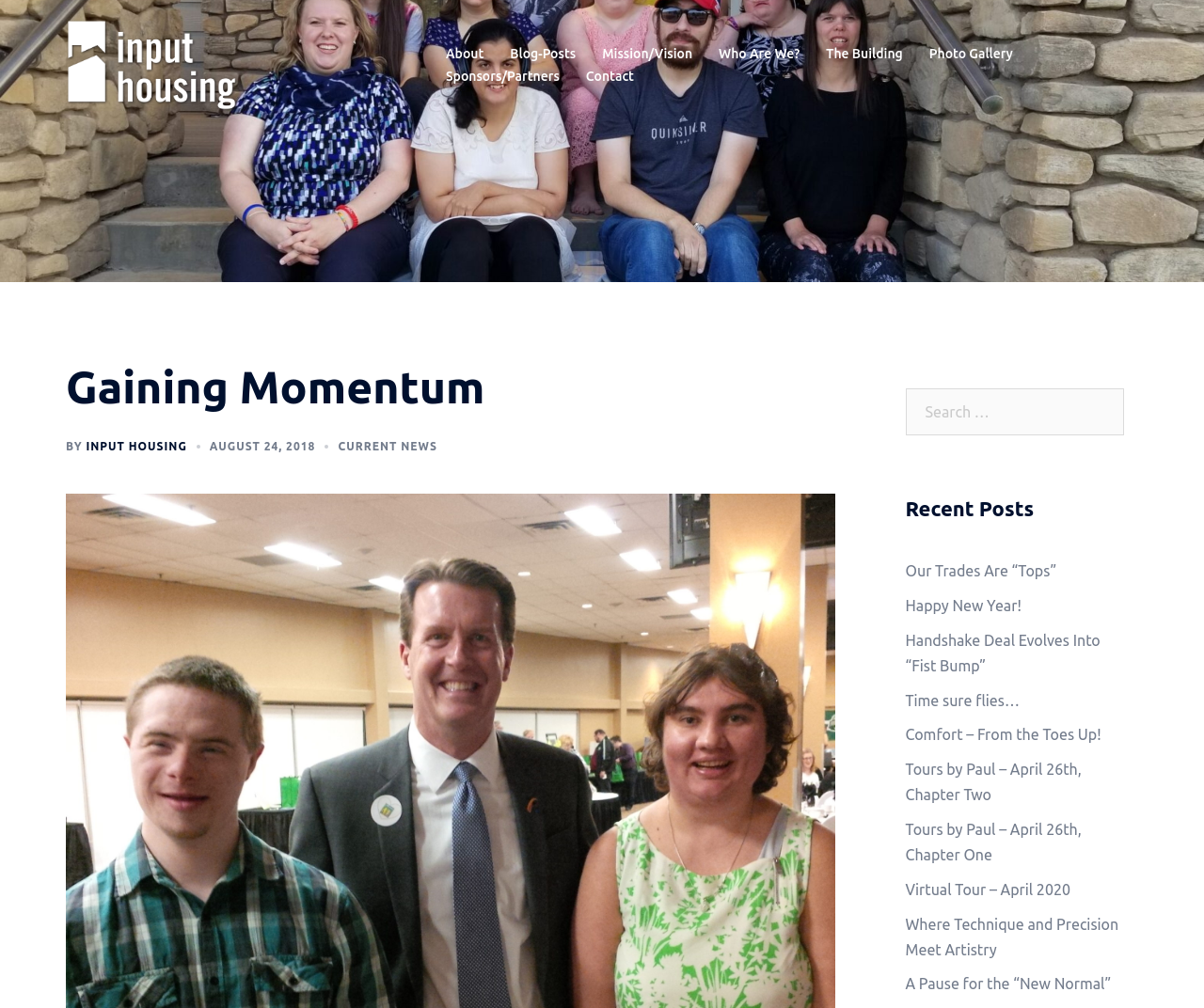Specify the bounding box coordinates of the area to click in order to execute this command: 'Click on the 'Input Housing' link'. The coordinates should consist of four float numbers ranging from 0 to 1, and should be formatted as [left, top, right, bottom].

[0.055, 0.055, 0.198, 0.072]